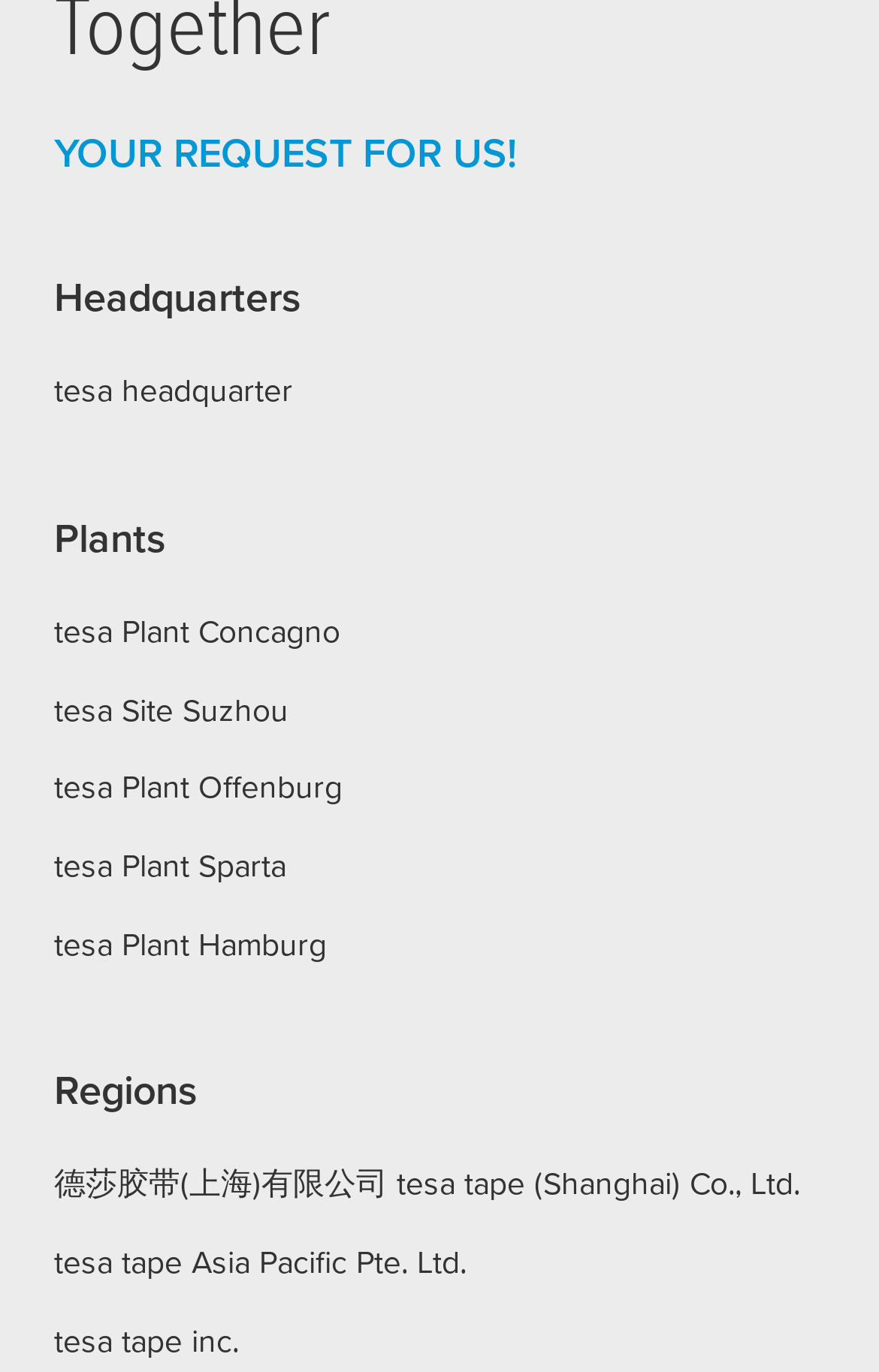Provide the bounding box coordinates of the HTML element described by the text: "tesa Plant Concagno".

[0.062, 0.438, 0.387, 0.482]